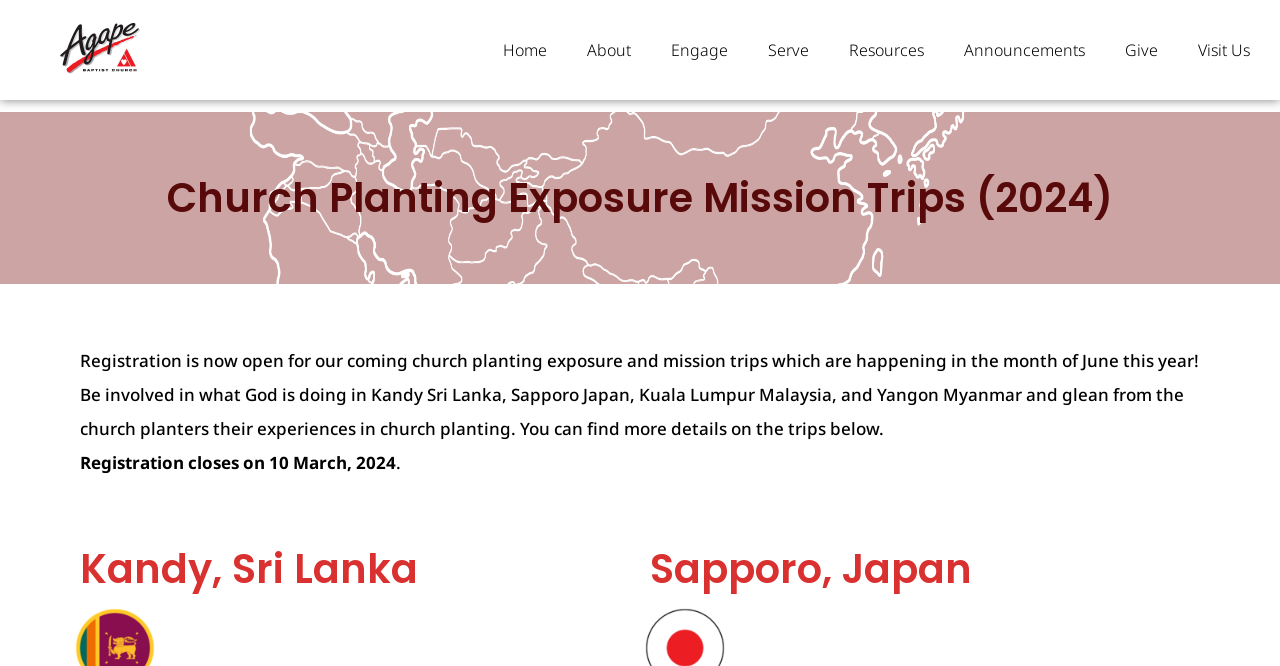Please provide a short answer using a single word or phrase for the question:
When is the registration closing?

10 March, 2024